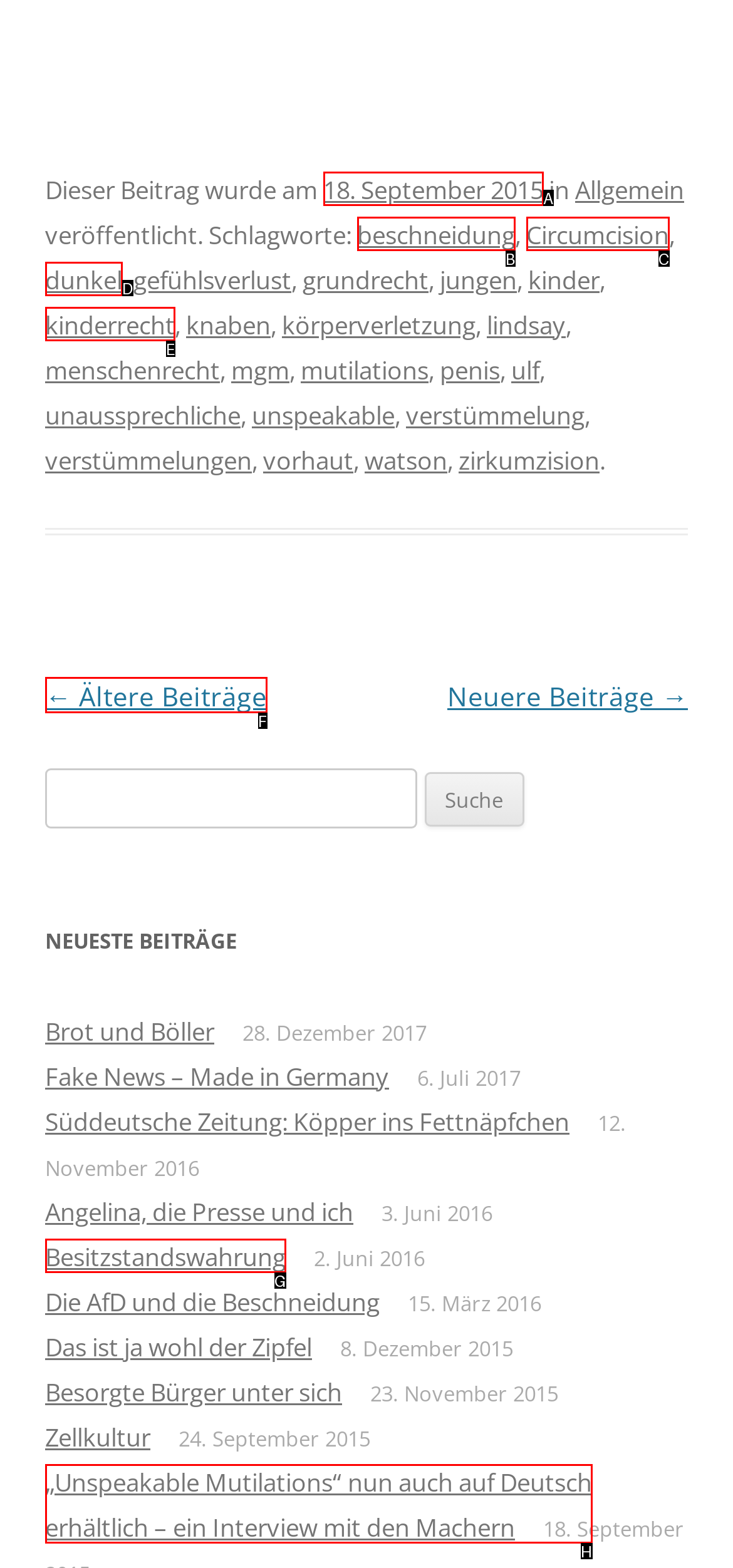Please select the letter of the HTML element that fits the description: kinderrecht. Answer with the option's letter directly.

E